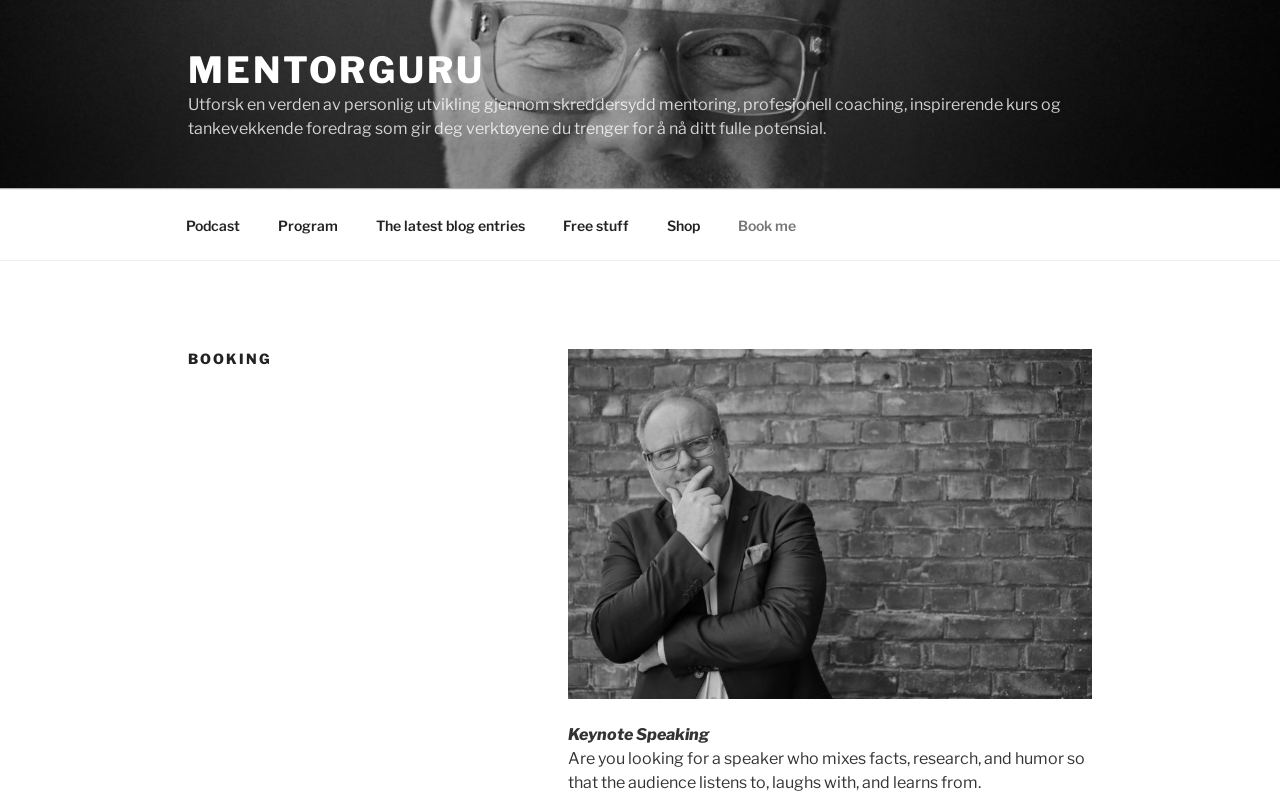Please analyze the image and provide a thorough answer to the question:
What is the purpose of the 'Book me' section?

The 'Book me' section is likely intended for users to book the speaker for events or presentations, as it is located under the 'Booking' header and has a link to a booking page.